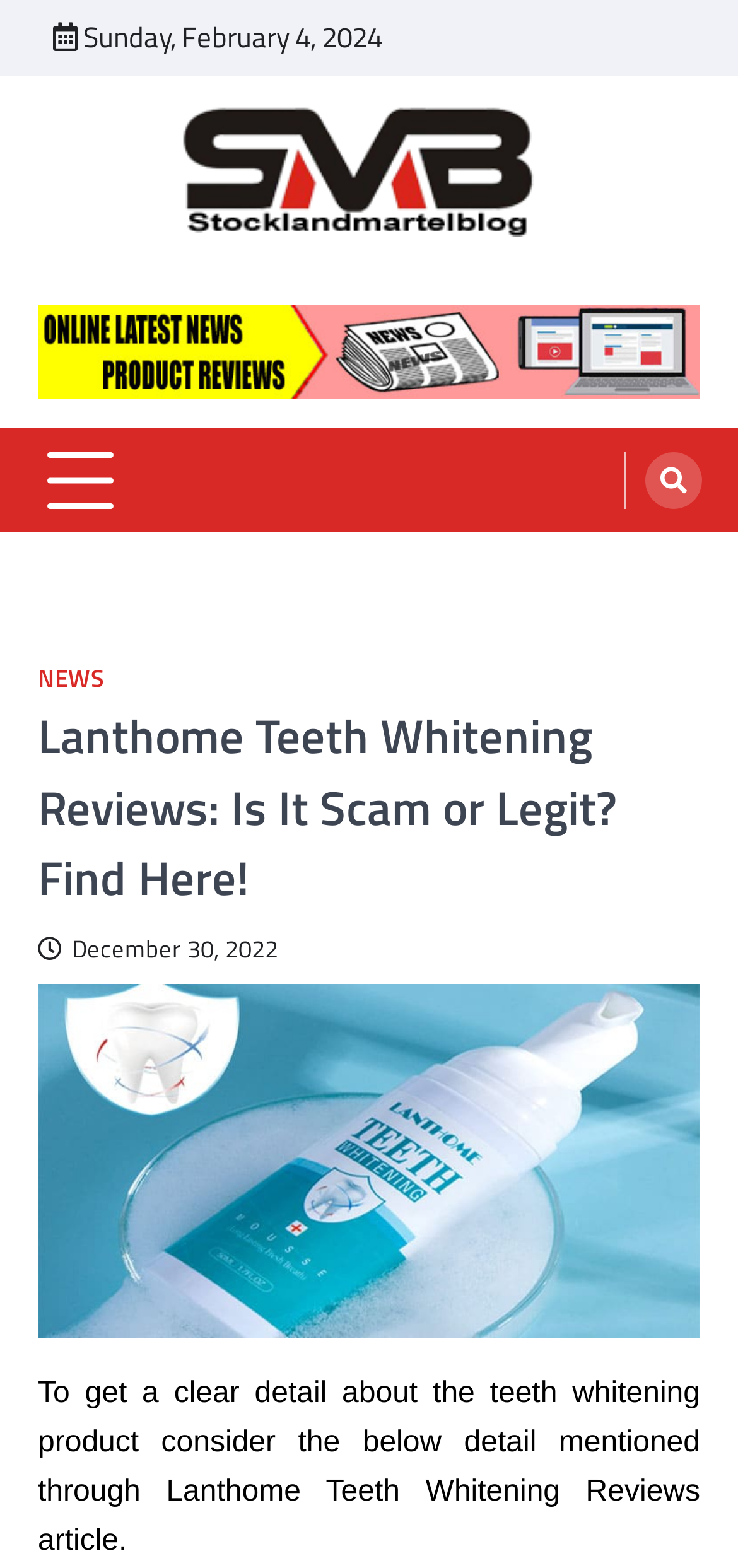Locate and extract the headline of this webpage.

stocklandmartelblog – Latest News & Online Reviews